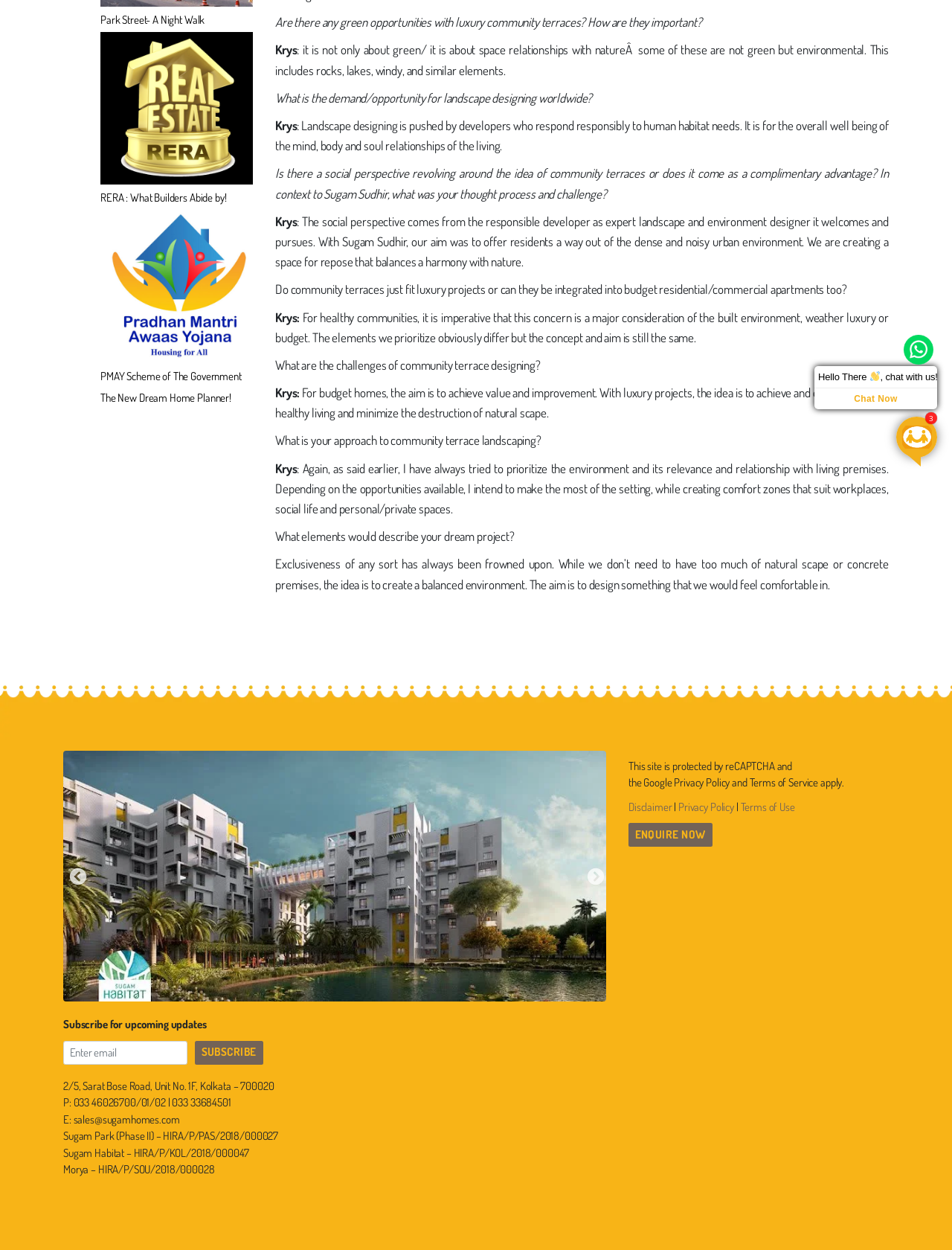Extract the bounding box coordinates for the HTML element that matches this description: "PMAY Scheme of The Government". The coordinates should be four float numbers between 0 and 1, i.e., [left, top, right, bottom].

[0.105, 0.294, 0.266, 0.308]